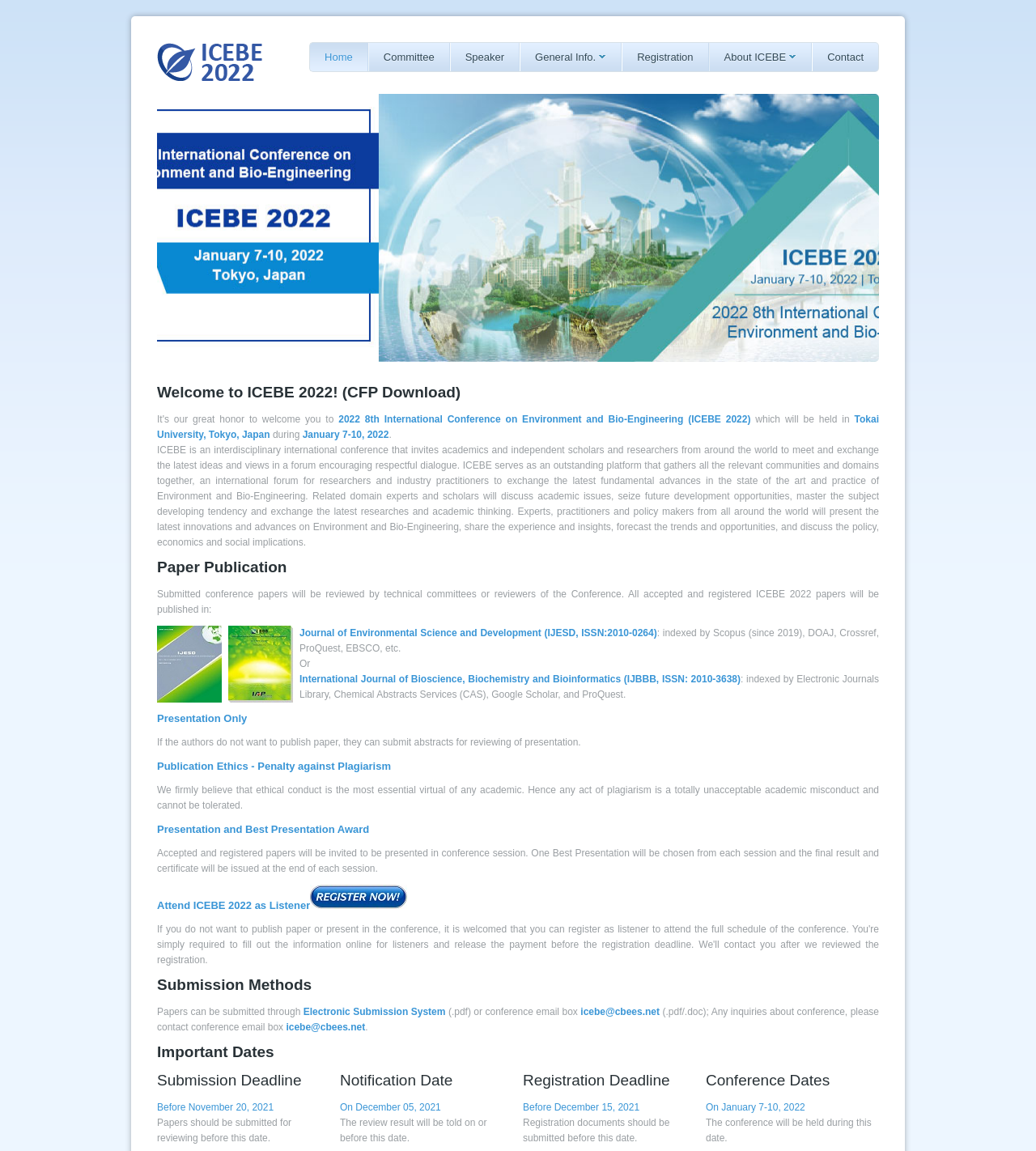Please provide the bounding box coordinates for the element that needs to be clicked to perform the instruction: "Learn about heat treatment fixtures". The coordinates must consist of four float numbers between 0 and 1, formatted as [left, top, right, bottom].

None